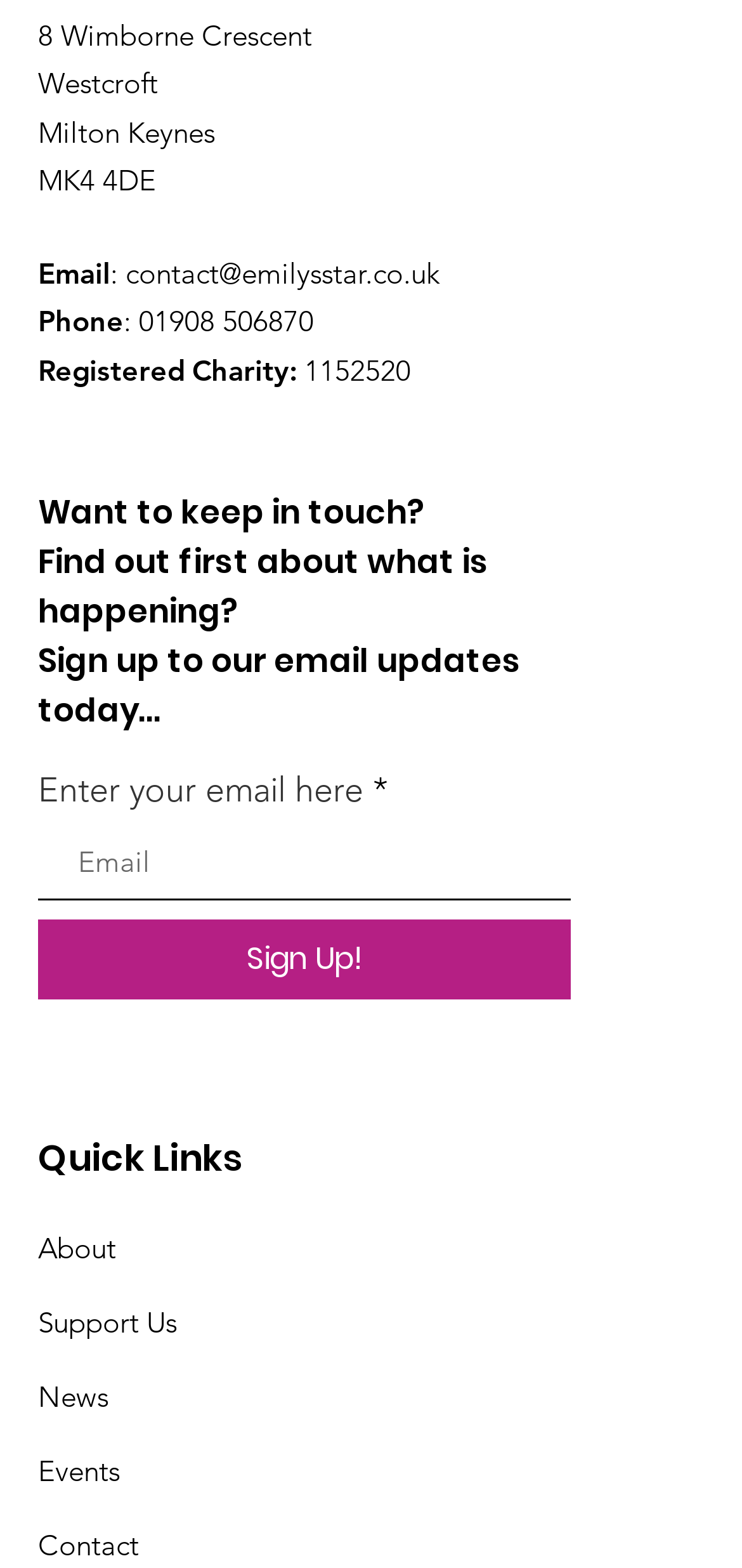Determine the bounding box coordinates for the area that needs to be clicked to fulfill this task: "Contact via email". The coordinates must be given as four float numbers between 0 and 1, i.e., [left, top, right, bottom].

[0.169, 0.162, 0.592, 0.185]